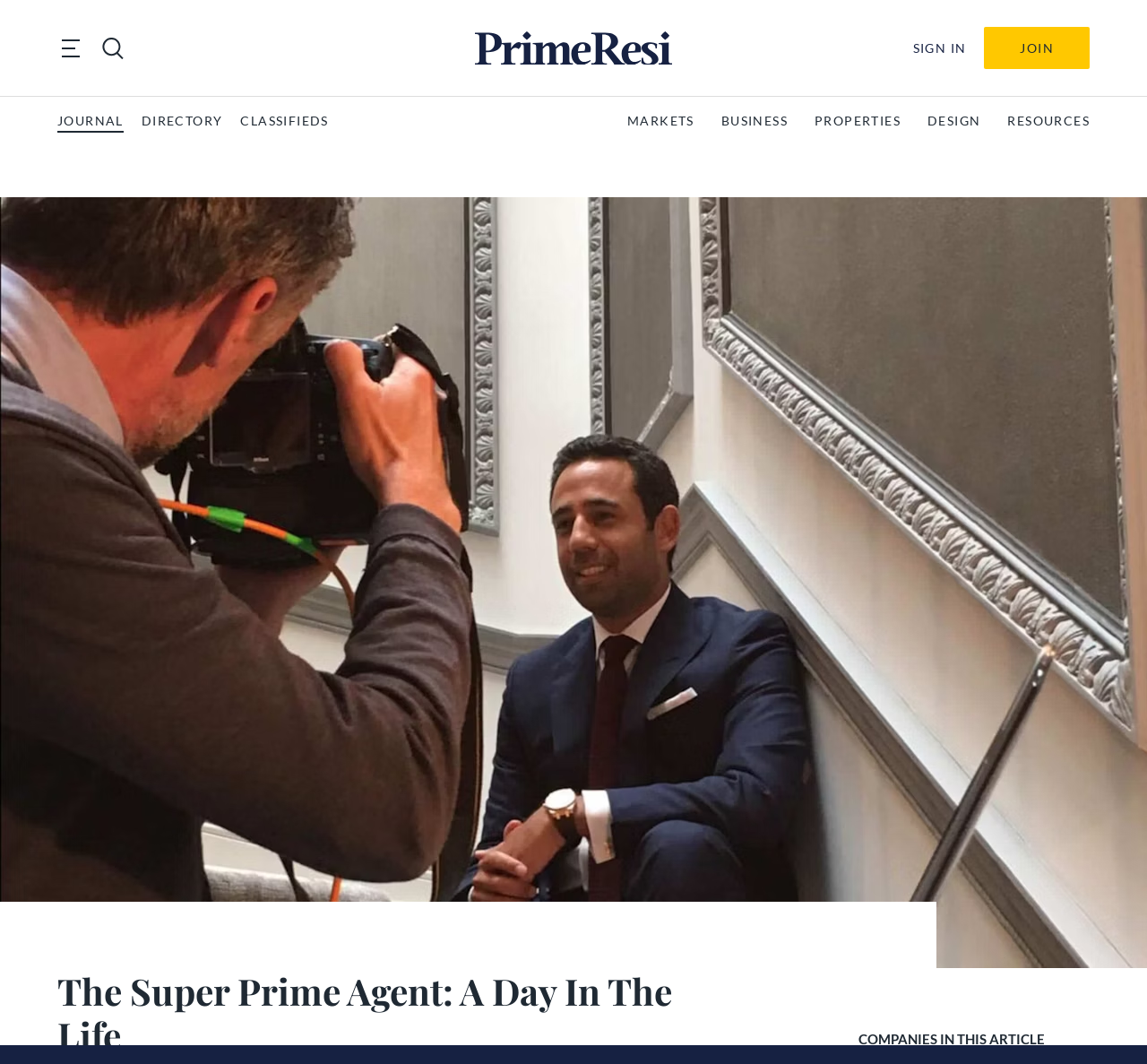Locate the bounding box coordinates of the area to click to fulfill this instruction: "view classifieds". The bounding box should be presented as four float numbers between 0 and 1, in the order [left, top, right, bottom].

[0.21, 0.104, 0.287, 0.123]